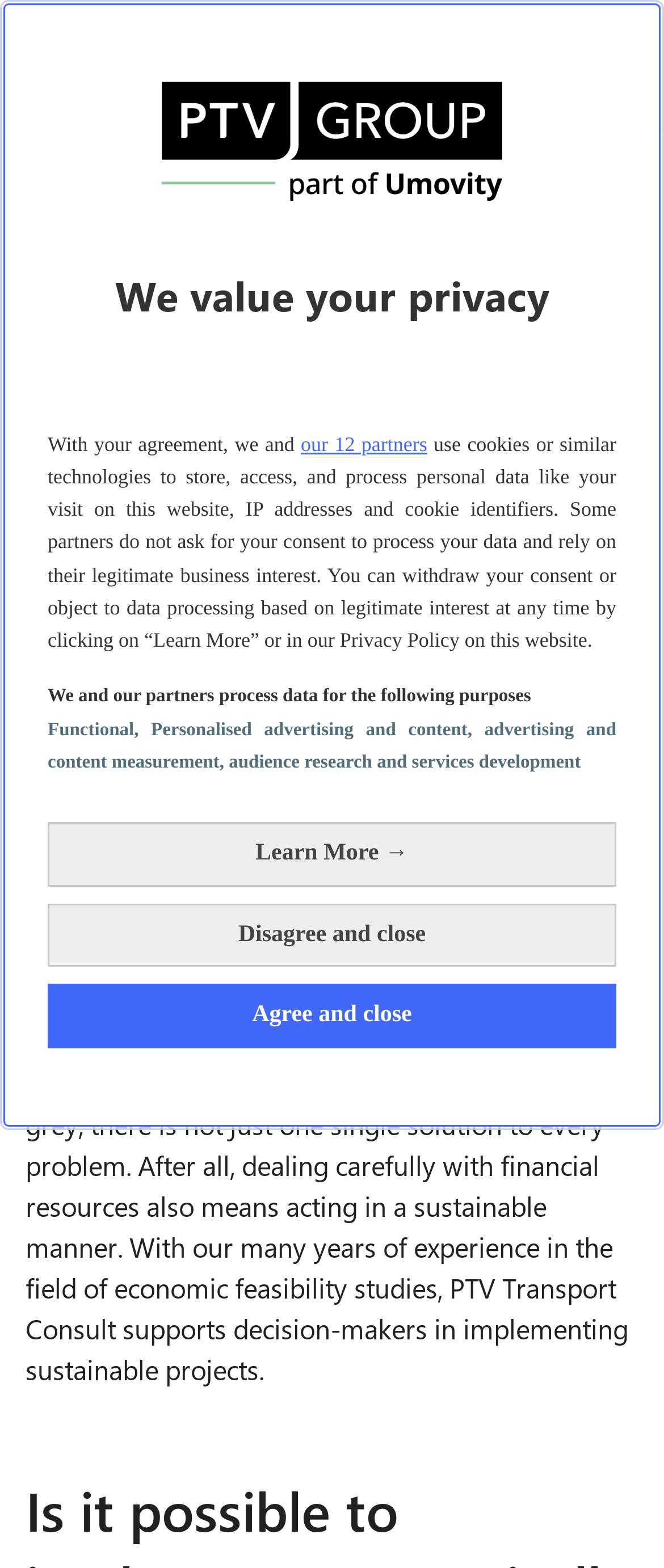Identify and provide the text content of the webpage's primary headline.

We value your privacy